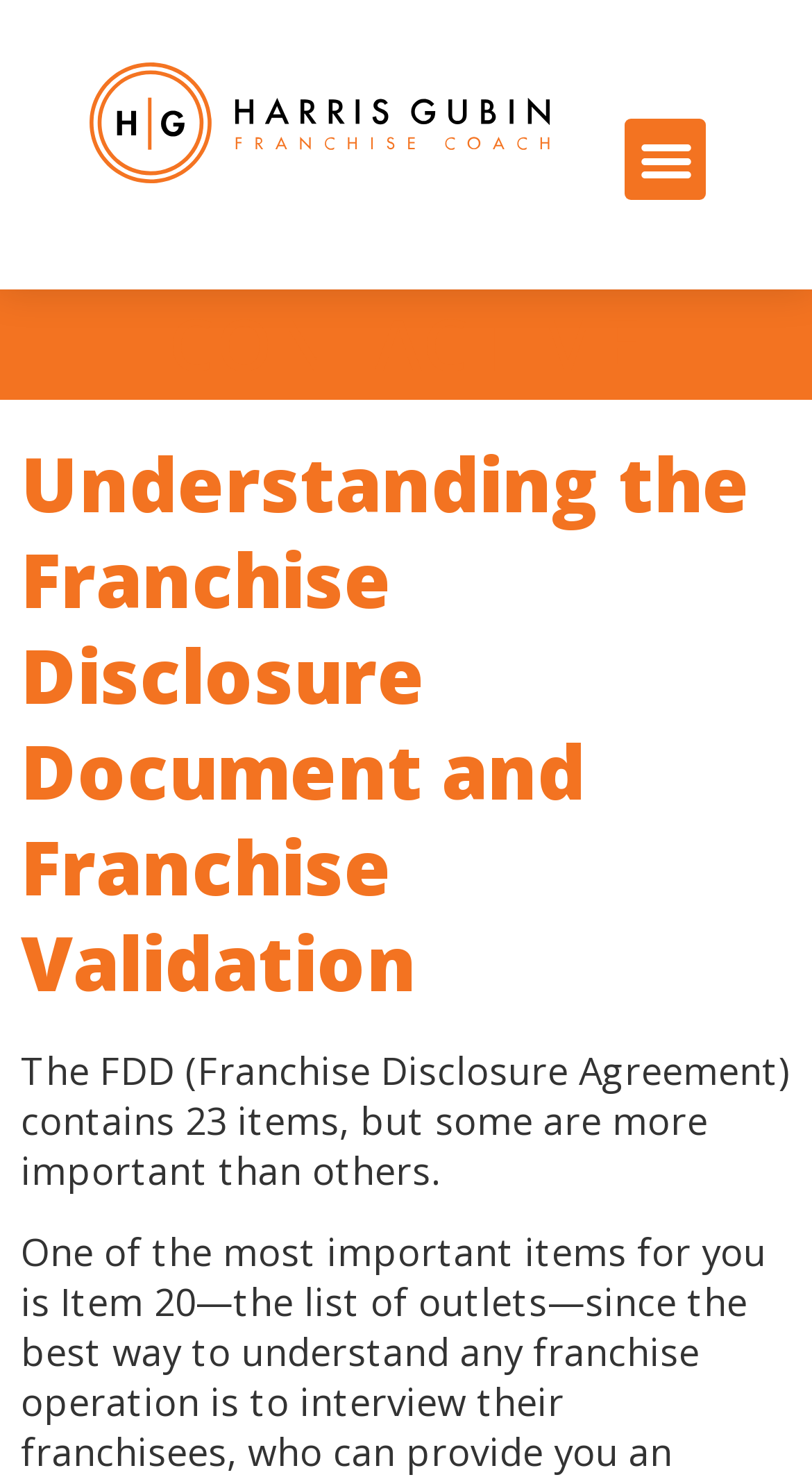Please find the bounding box for the UI element described by: "alt="HG_logoHorisontal_color" title="HG_logoHorisontal_color"".

[0.111, 0.042, 0.676, 0.124]